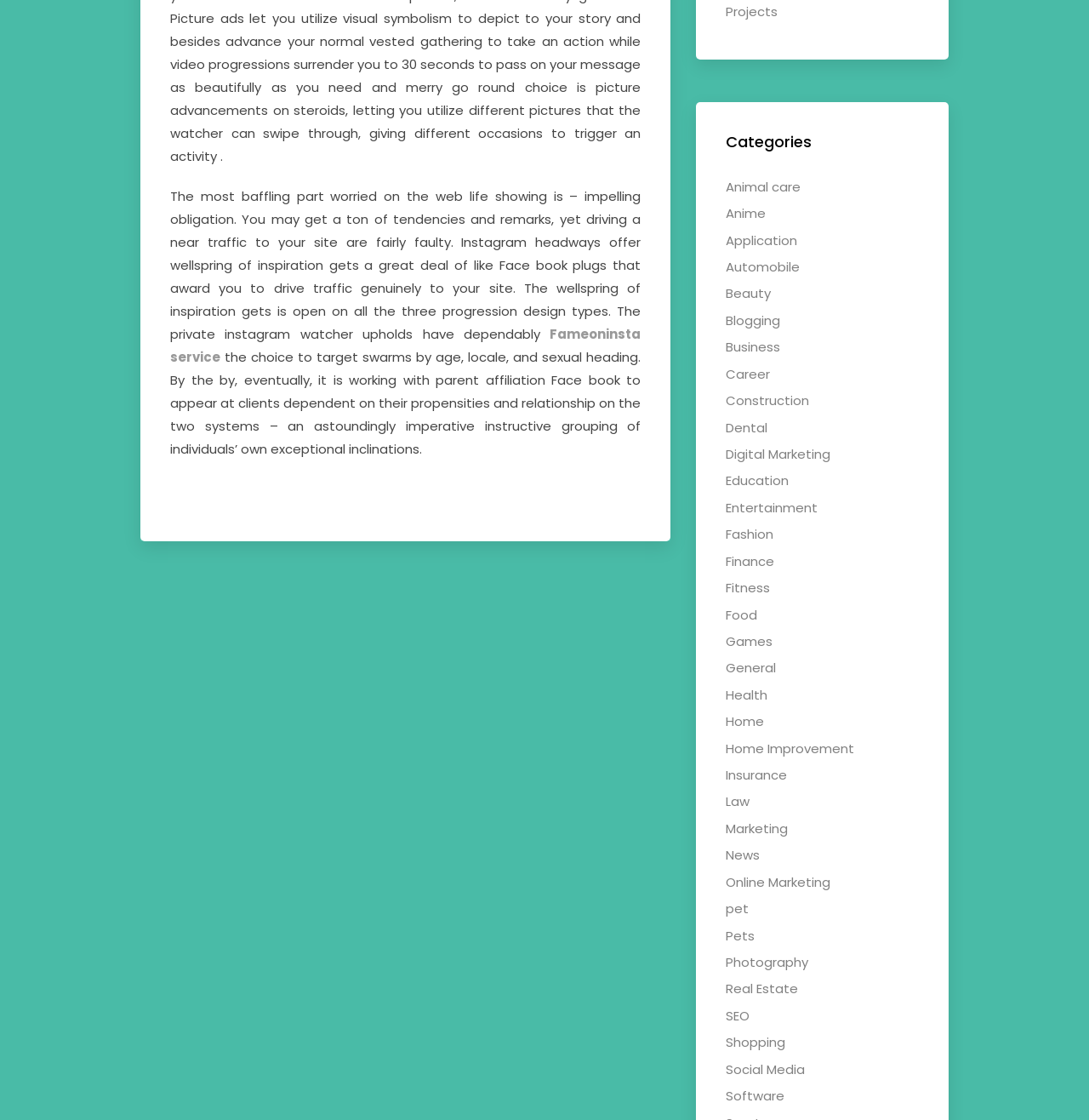Please identify the bounding box coordinates of the area I need to click to accomplish the following instruction: "Click on the 'Fameoninsta service' link".

[0.156, 0.29, 0.589, 0.327]